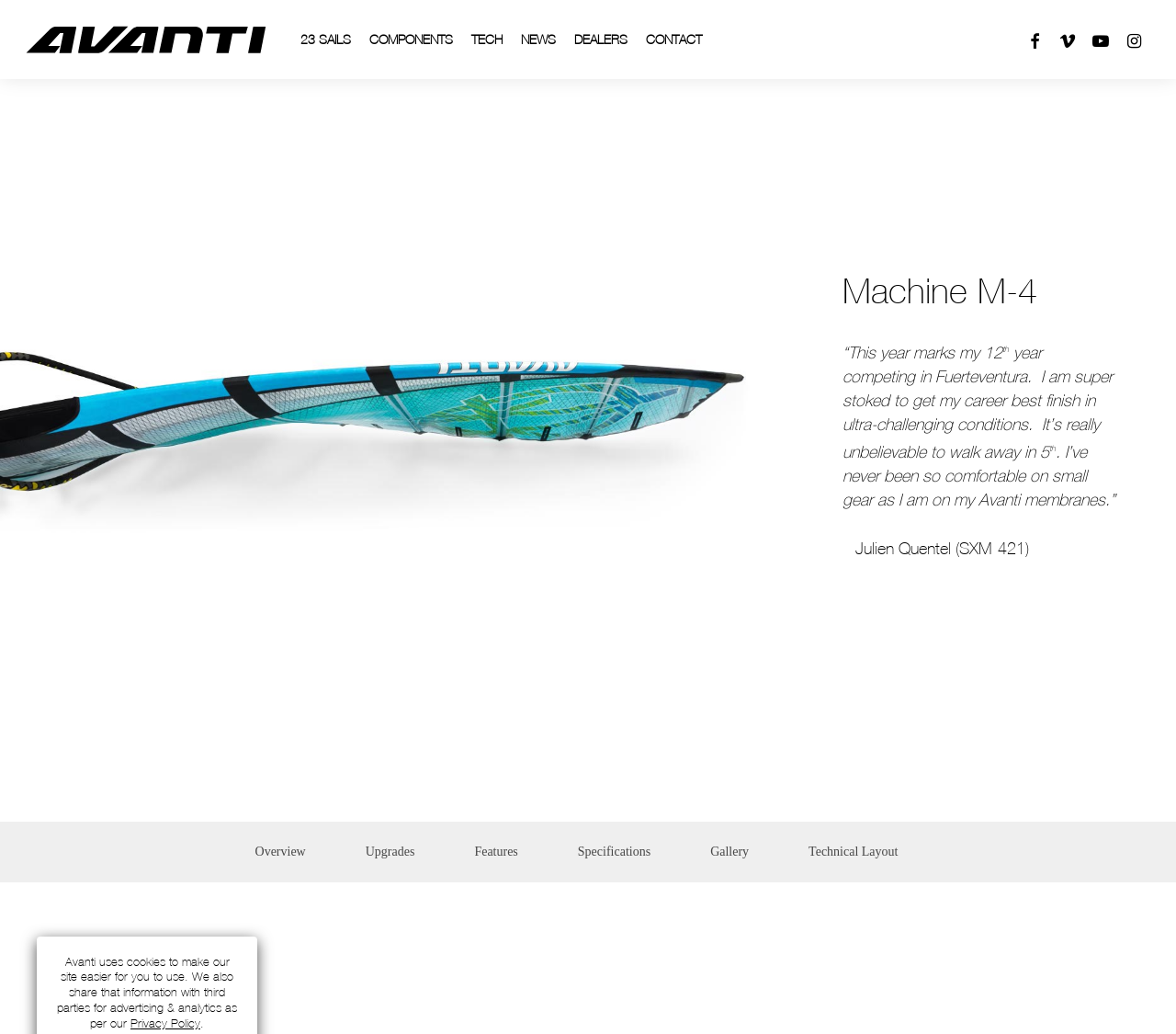What is the purpose of this webpage?
Please answer using one word or phrase, based on the screenshot.

To showcase a sail model